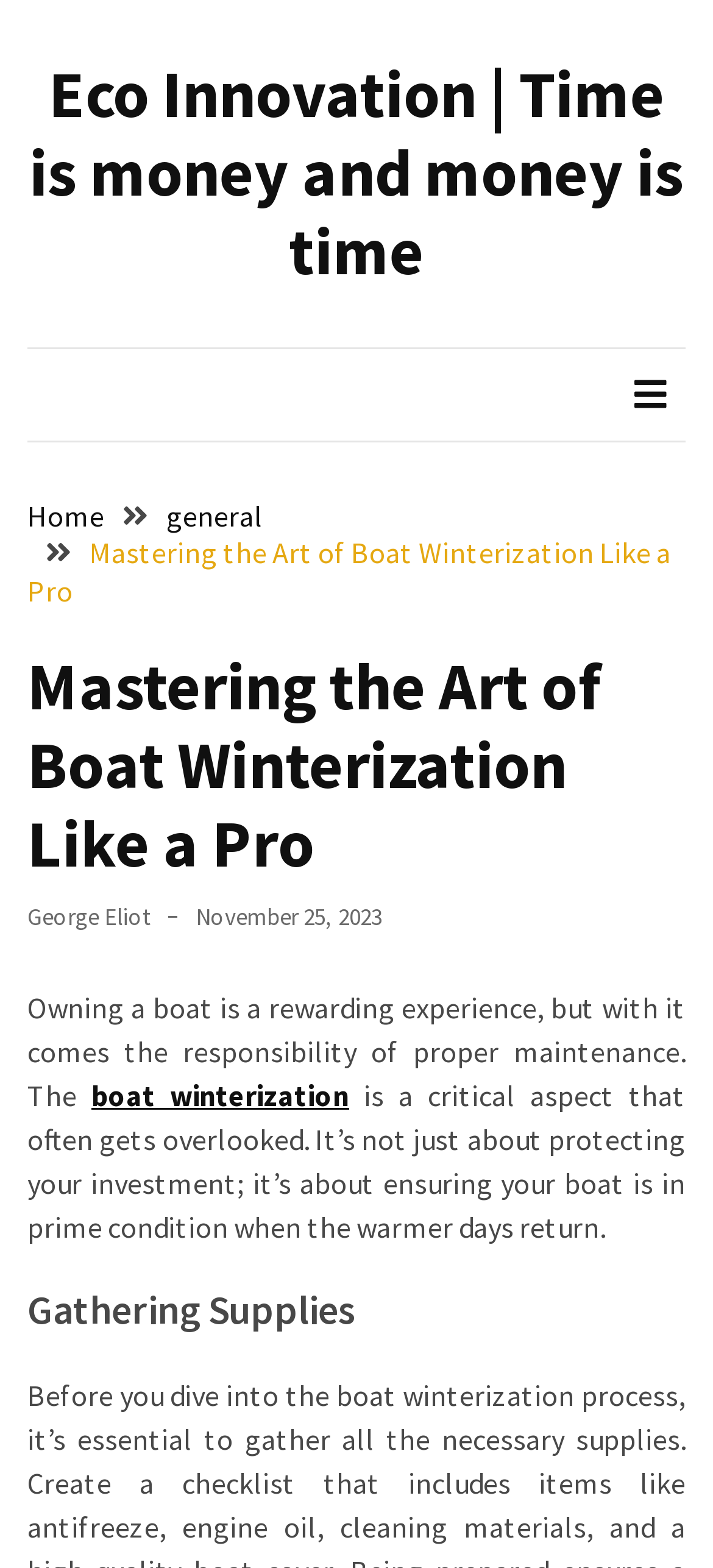For the element described, predict the bounding box coordinates as (top-left x, top-left y, bottom-right x, bottom-right y). All values should be between 0 and 1. Element description: Home

[0.038, 0.317, 0.146, 0.34]